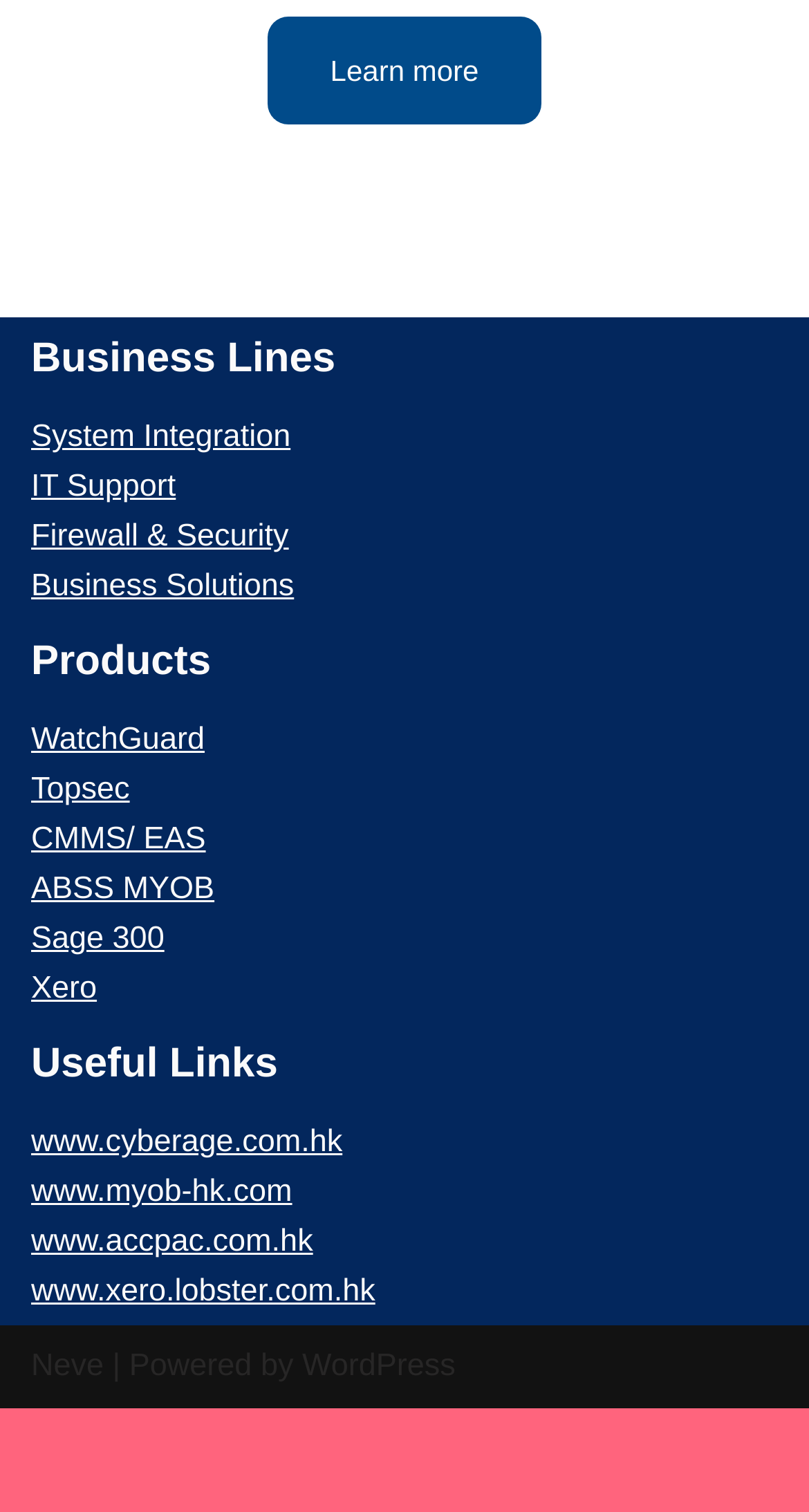Pinpoint the bounding box coordinates of the clickable area needed to execute the instruction: "View System Integration business line". The coordinates should be specified as four float numbers between 0 and 1, i.e., [left, top, right, bottom].

[0.038, 0.278, 0.359, 0.301]